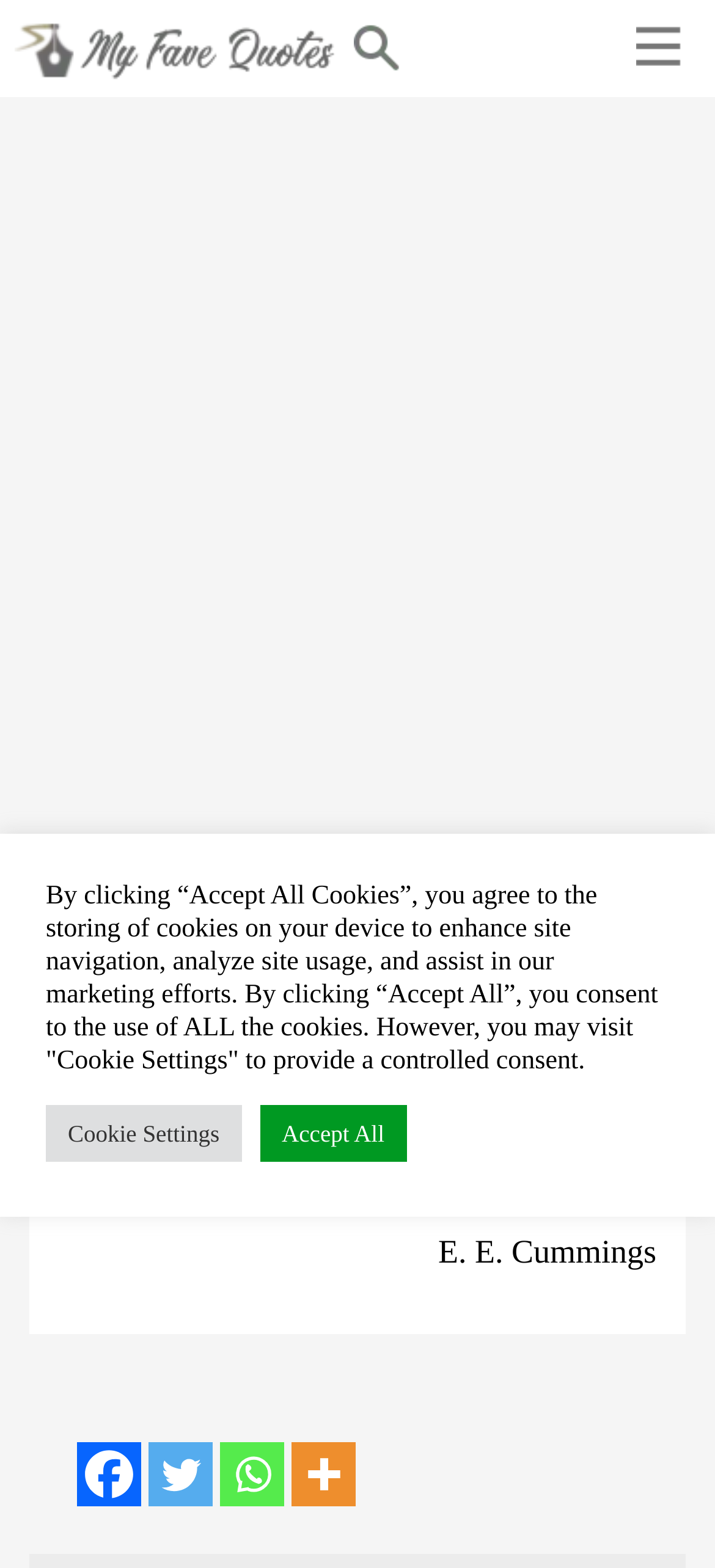Who is the author of the quote?
Provide a short answer using one word or a brief phrase based on the image.

E. E. Cummings